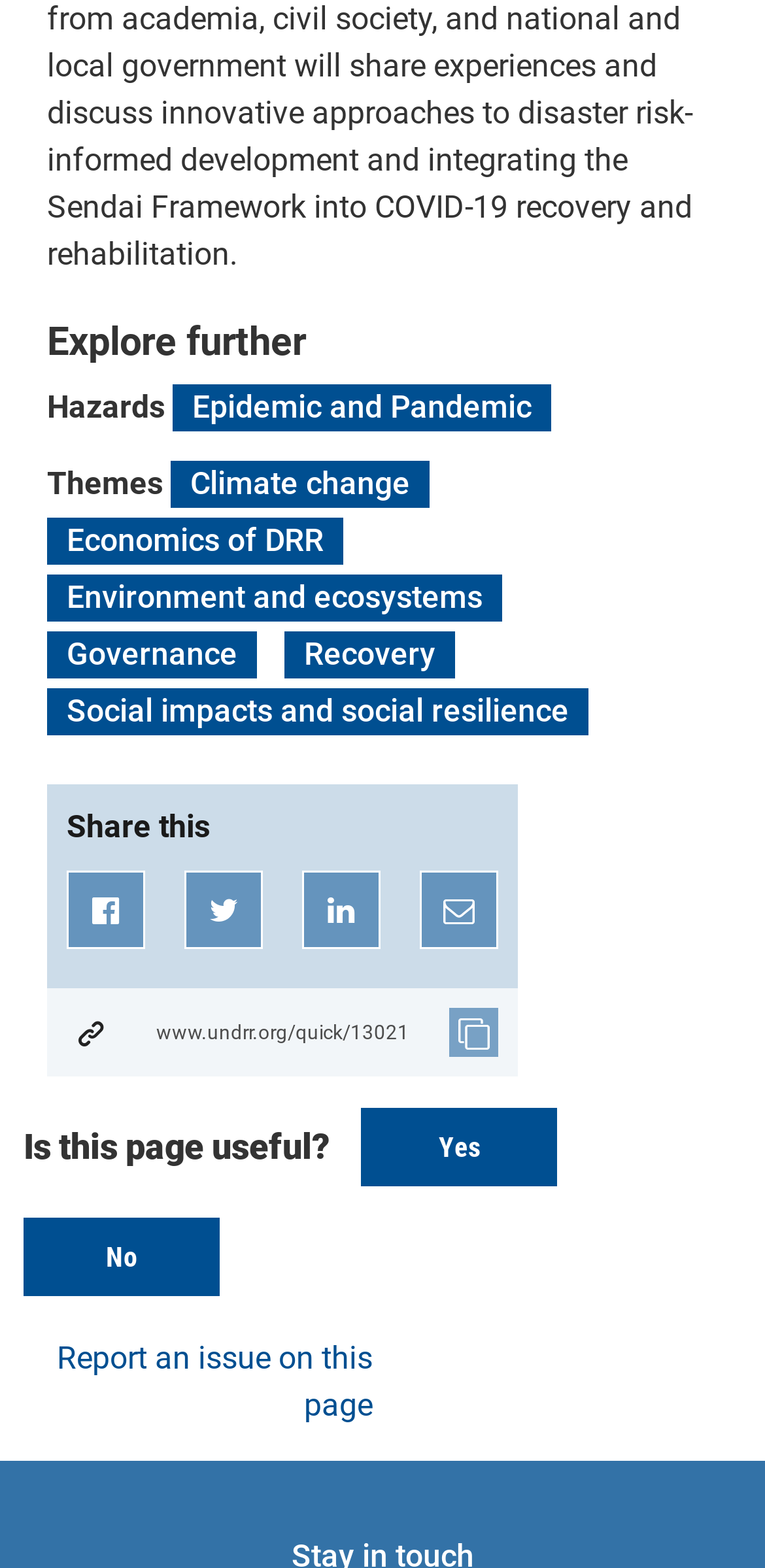Can you find the bounding box coordinates for the element to click on to achieve the instruction: "Learn about Epidemic and Pandemic"?

[0.226, 0.246, 0.721, 0.276]